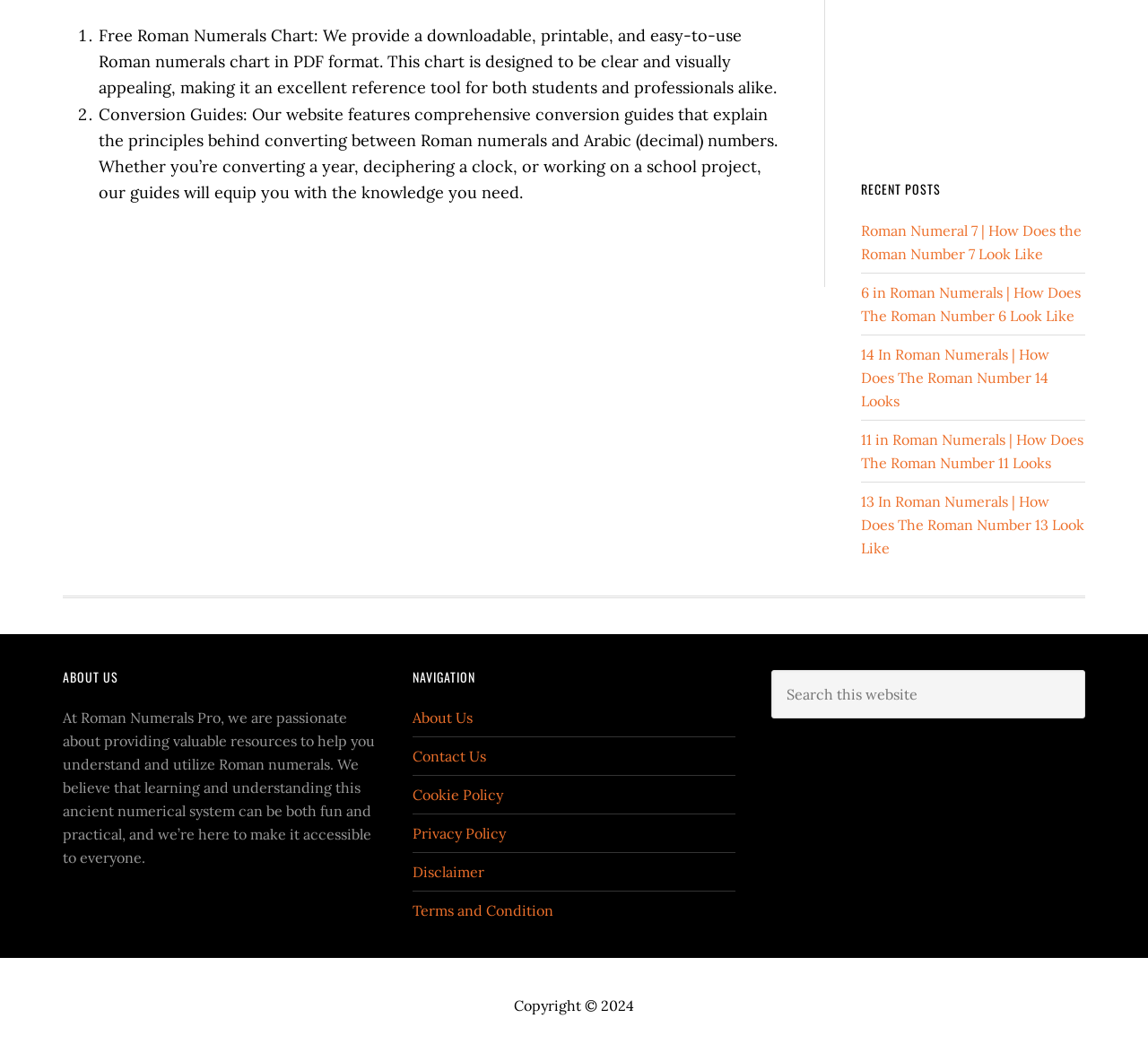What can be found in the navigation section?
Provide a detailed and well-explained answer to the question.

The navigation section contains links to various pages, including About Us, Contact Us, Cookie Policy, Privacy Policy, Disclaimer, and Terms and Condition, as indicated by the link elements with IDs 210 to 215.